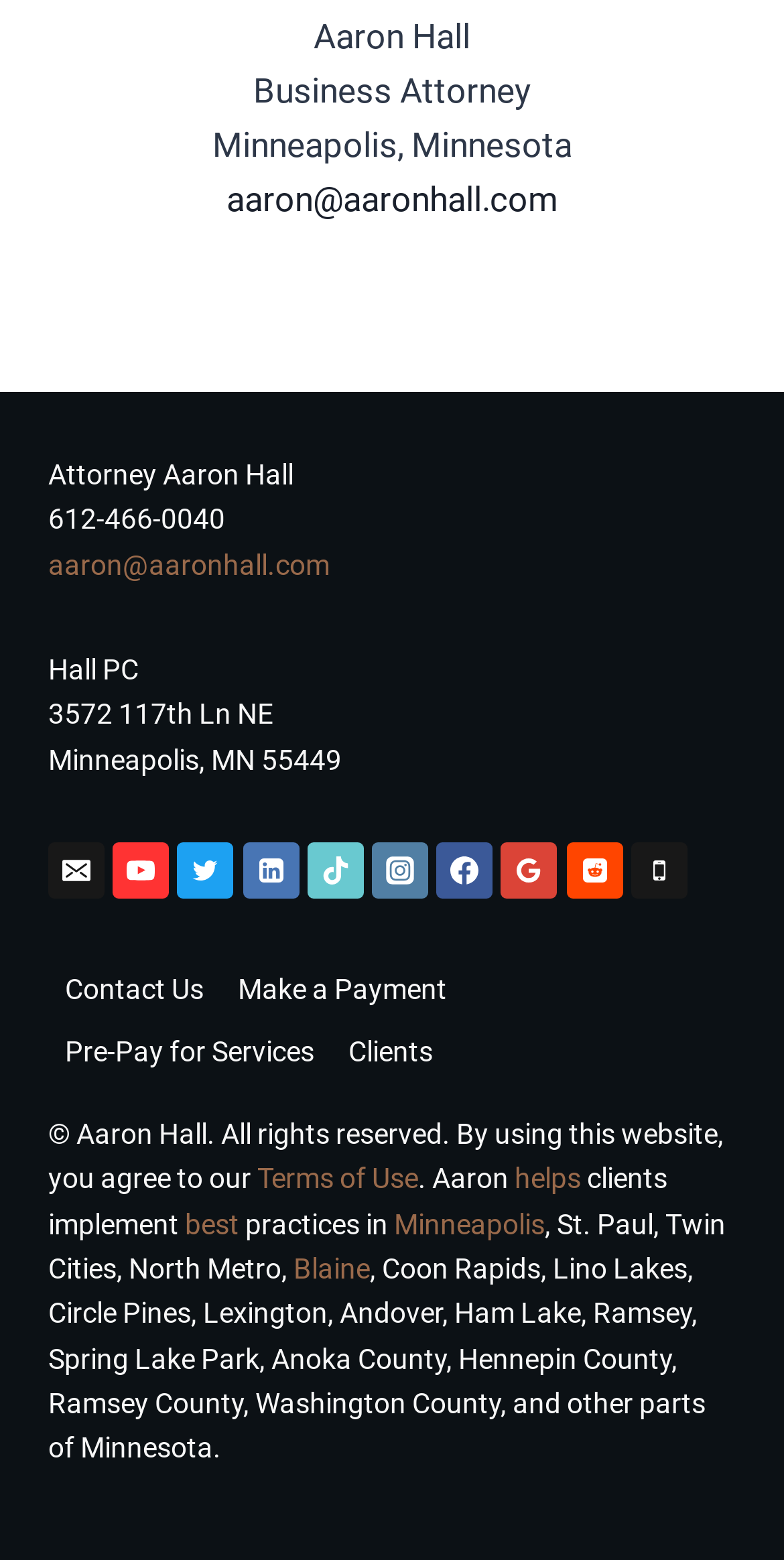Identify the bounding box coordinates of the clickable region to carry out the given instruction: "Call the phone number".

[0.804, 0.54, 0.876, 0.576]